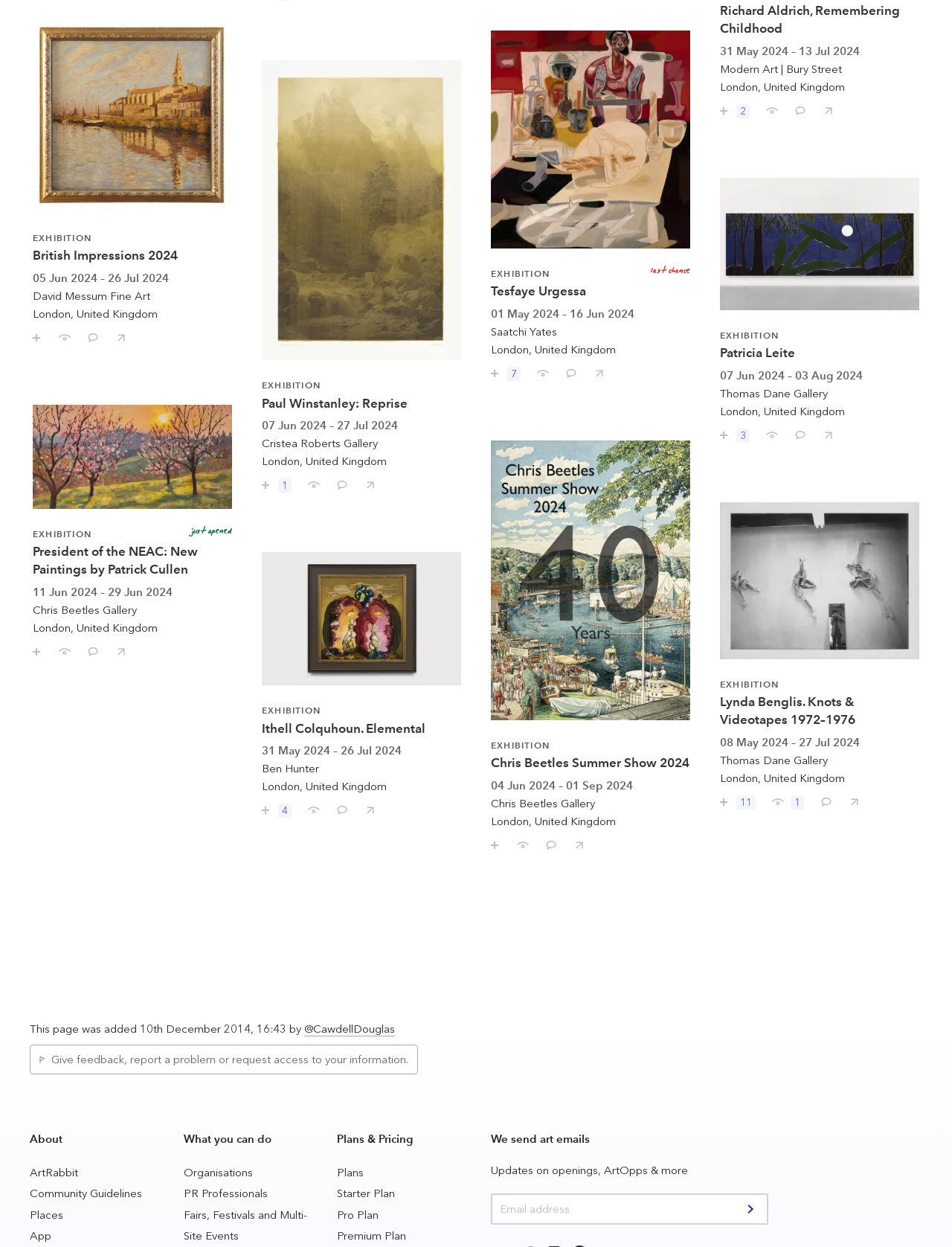What is the date range of the 'Chris Beetles Summer Show 2024' exhibition?
Can you offer a detailed and complete answer to this question?

The date range of the 'Chris Beetles Summer Show 2024' exhibition is listed as '04 Jun 2024 – 01 Sep 2024'.